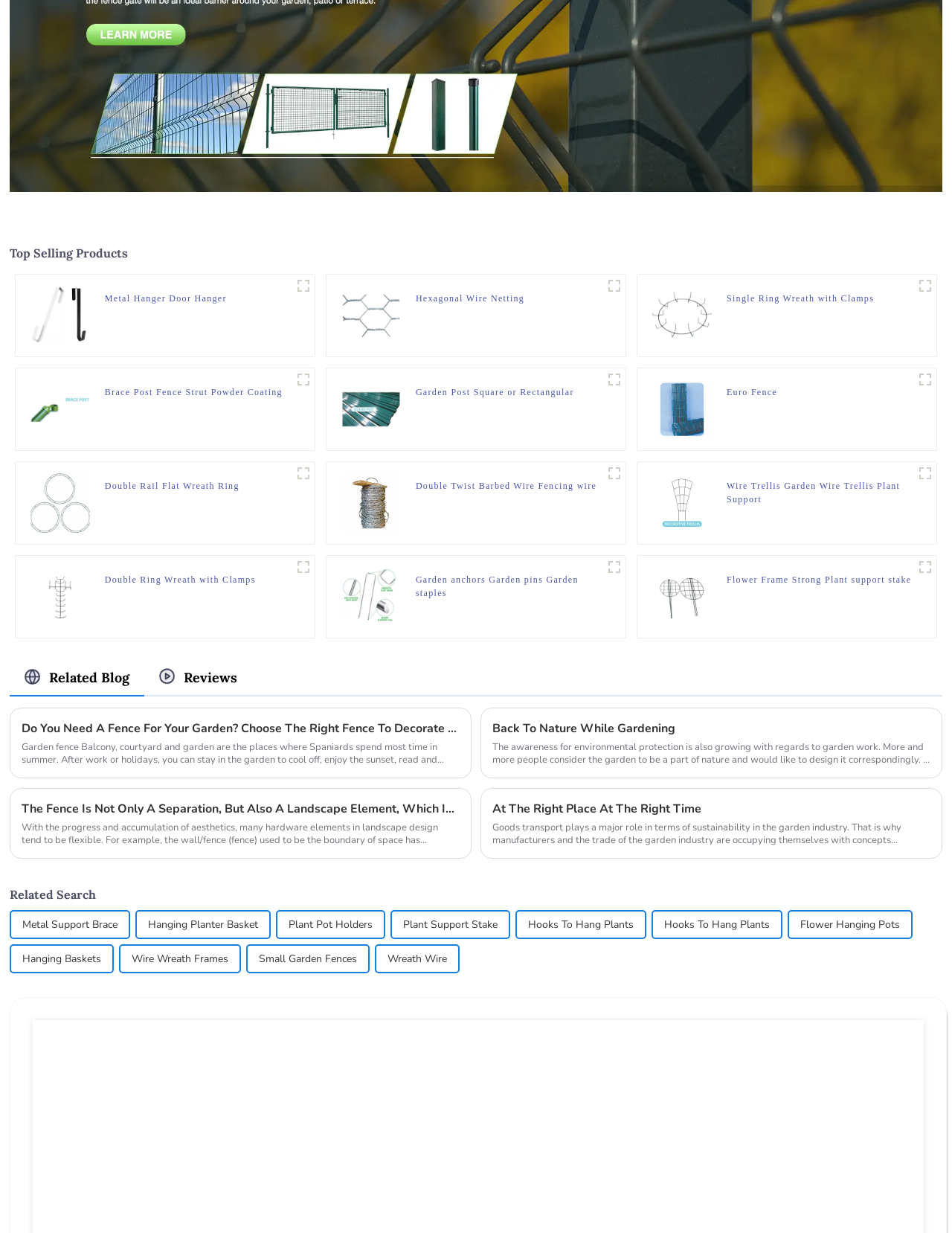How many images are there on this webpage?
Using the details shown in the screenshot, provide a comprehensive answer to the question.

Each of the 12 products shown on the webpage has two images, one in the figure element and another in the link element, so there are a total of 24 images on this webpage.